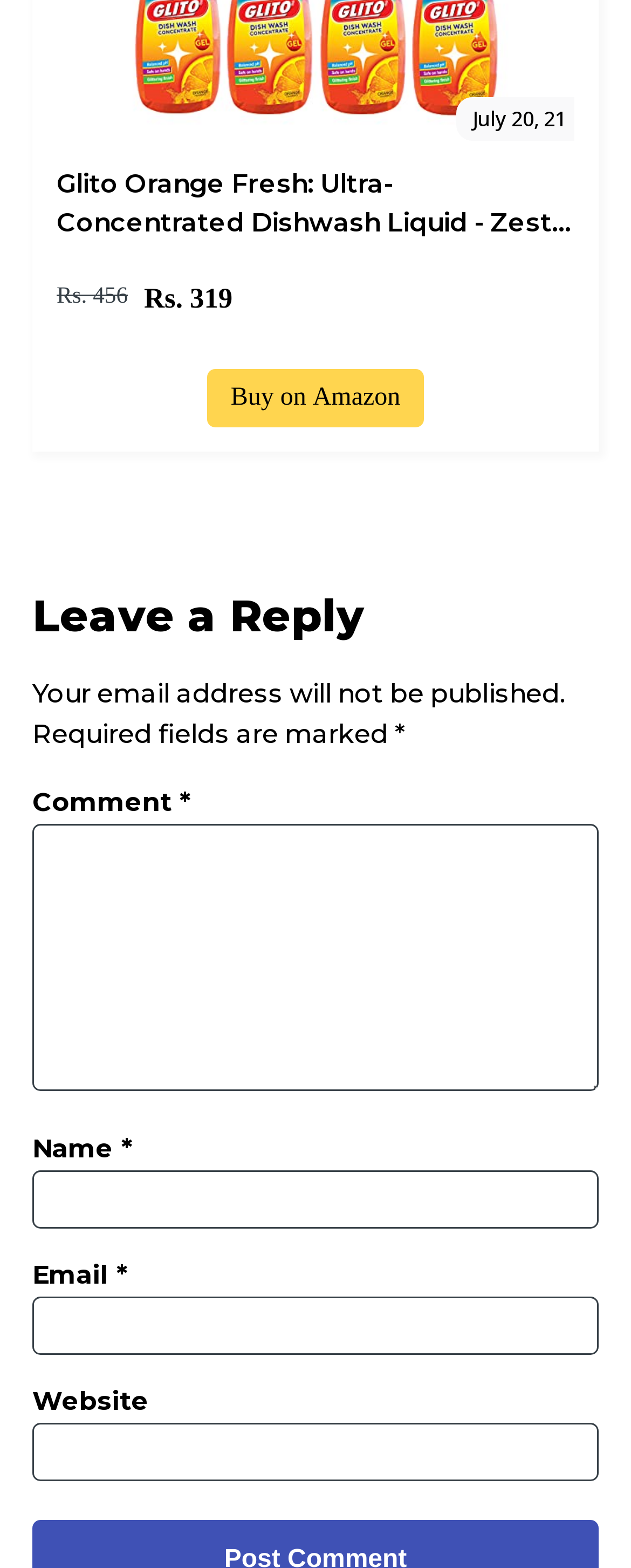Given the description "parent_node: Email * aria-describedby="email-notes" name="email"", provide the bounding box coordinates of the corresponding UI element.

[0.051, 0.827, 0.949, 0.864]